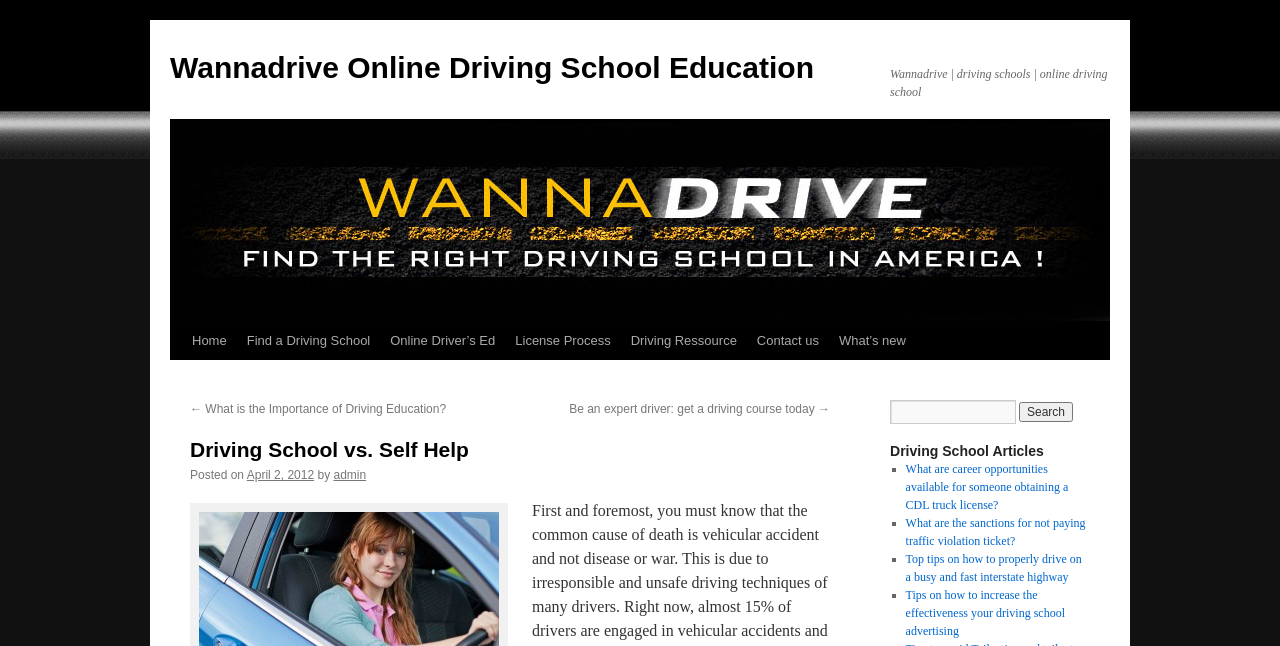Please locate the bounding box coordinates of the element that should be clicked to achieve the given instruction: "Find a driving school near me".

[0.185, 0.498, 0.297, 0.557]